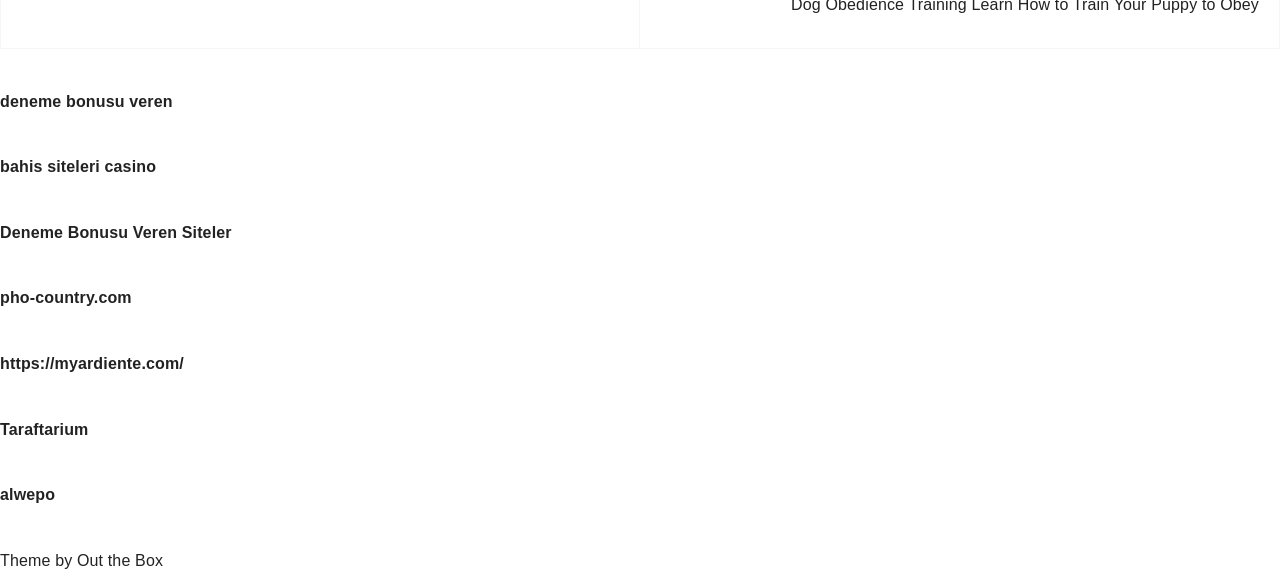Kindly determine the bounding box coordinates for the area that needs to be clicked to execute this instruction: "go to Deneme Bonusu Veren Siteler".

[0.0, 0.391, 0.181, 0.42]